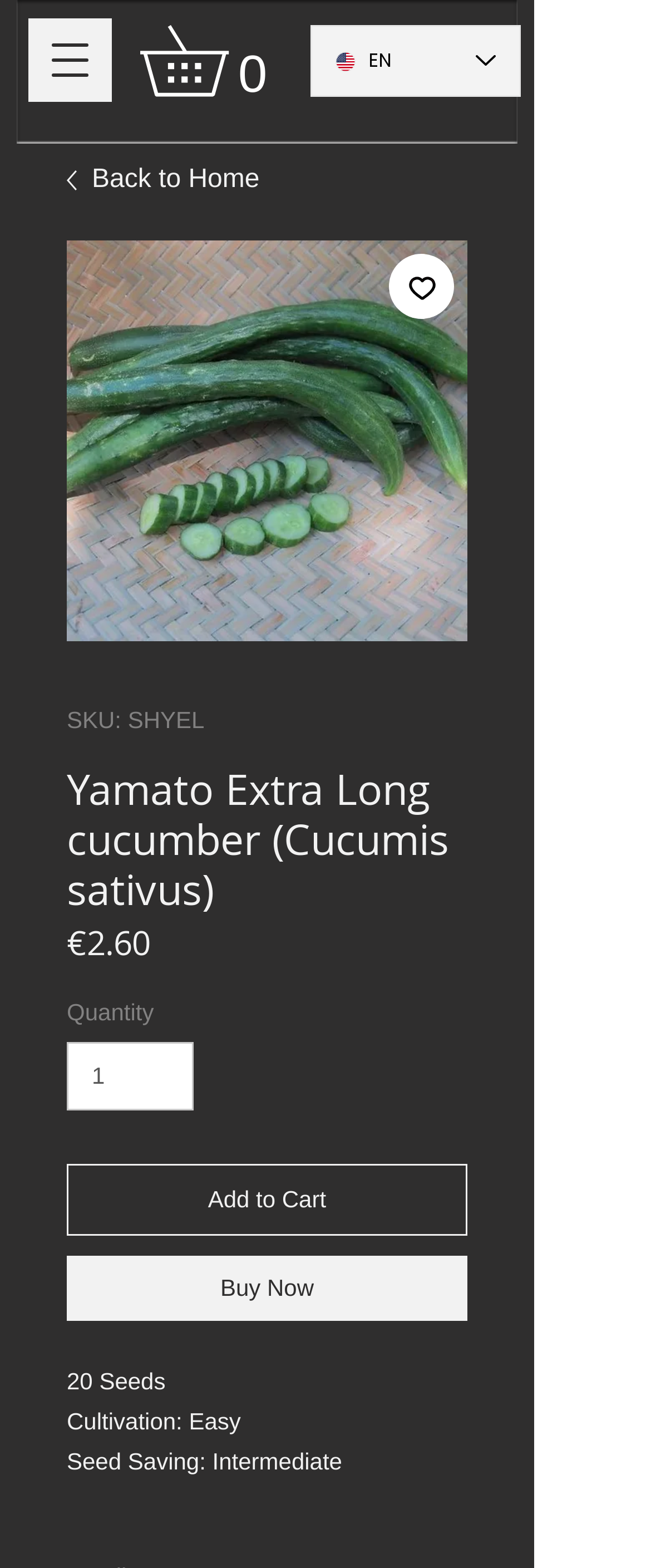What is the difficulty level of seed saving for this product?
Please provide a single word or phrase based on the screenshot.

Intermediate